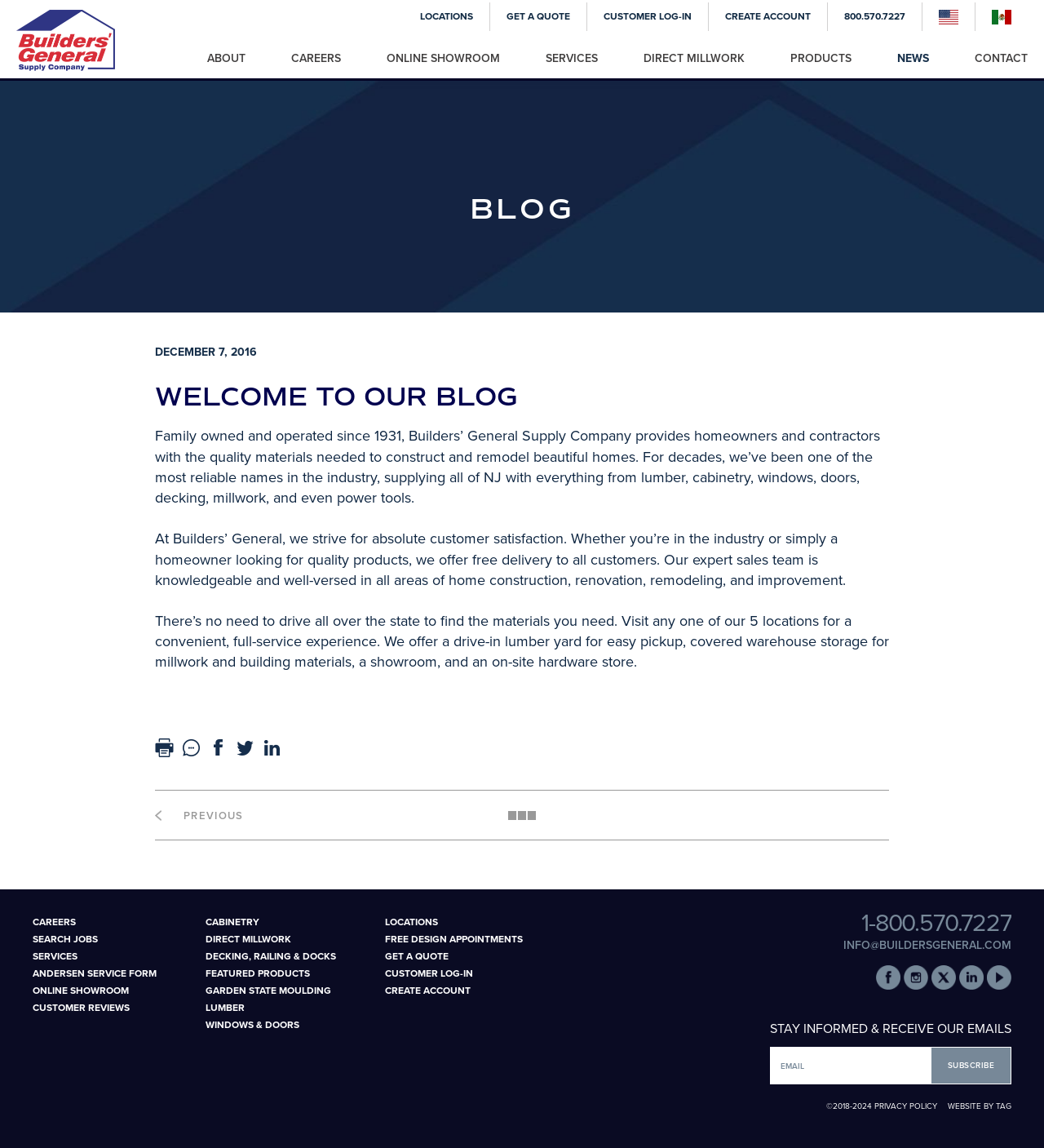Describe all the key features of the webpage in detail.

This webpage is about Builders' General Supply Company, a family-owned and operated business since 1931 that provides quality materials for constructing and remodeling homes. 

At the top of the page, there is a navigation menu with links to various sections, including "LOCATIONS", "GET A QUOTE", "CUSTOMER LOG-IN", and "CREATE ACCOUNT". Below this menu, there is a complementary section with links to different languages, including English and Spanish.

The main content area is divided into several sections. The first section has a heading "WELCOME TO OUR BLOG" and a brief introduction to the company, followed by three paragraphs of text describing the company's mission, services, and products. 

To the right of the introduction, there are links to social media platforms, including Facebook, Twitter, and LinkedIn. Below the introduction, there are links to "PRINT", "EMAIL", and "SHARE" the content.

The next section has a time stamp "DECEMBER 7, 2016" and a heading "WELCOME TO OUR BLOG". Below this, there are links to "PREVIOUS" and "BACK" pages.

At the bottom of the page, there is a section with links to various services, including "CAREERS", "SEARCH JOBS", "SERVICES", and "ONLINE SHOWROOM". There are also links to specific products, such as "CABINETRY", "DIRECT MILLWORK", and "WINDOWS & DOORS".

In the footer section, there is a complementary section with contact information, including a phone number, email address, and links to social media platforms. There is also a section to subscribe to the company's email newsletter and a copyright notice.